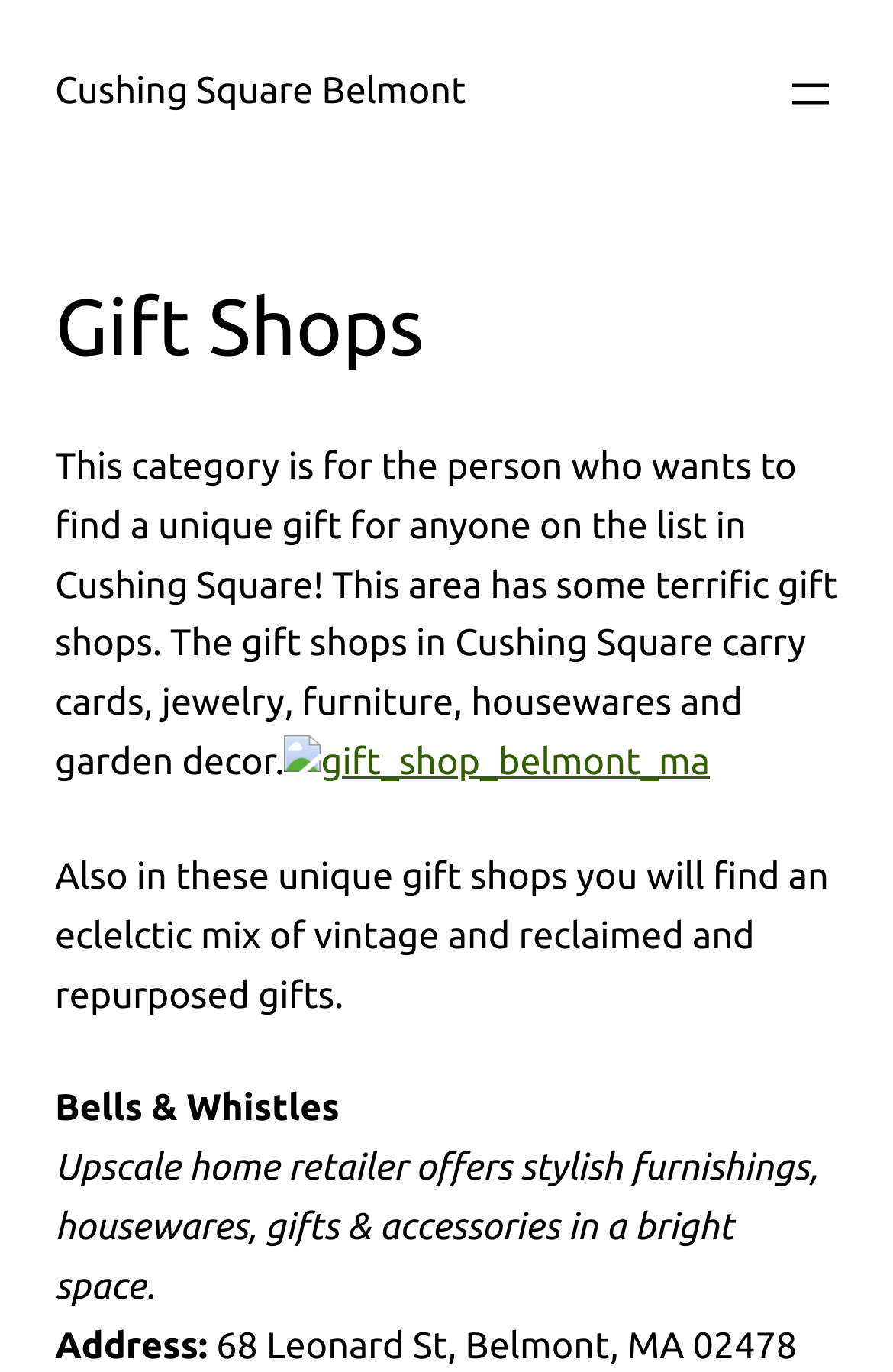How many gift shops are listed on this webpage?
Refer to the image and give a detailed response to the question.

I found at least one gift shop, Bells & Whistles, listed on this webpage, but there might be more as the text mentions 'gift shops' in plural form.